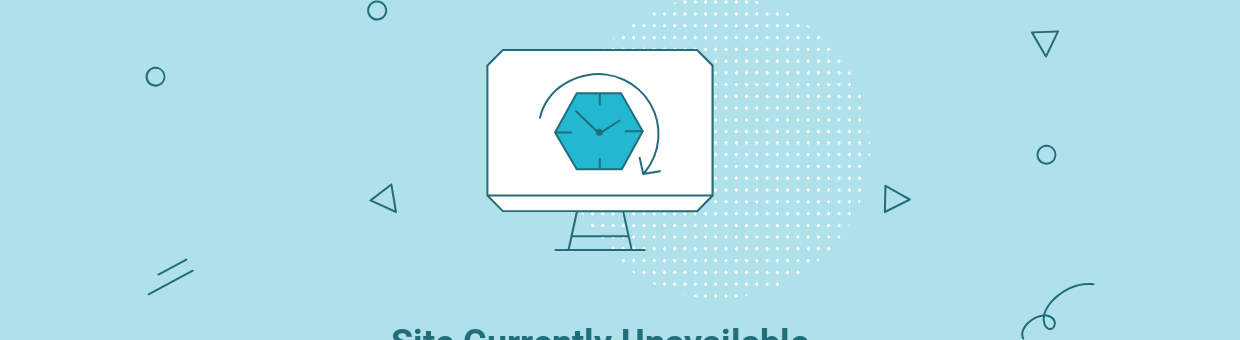What is the background color of the image?
Give a thorough and detailed response to the question.

The caption describes the background of the image as a tranquil light blue, which adds a sense of calm to the overall design.